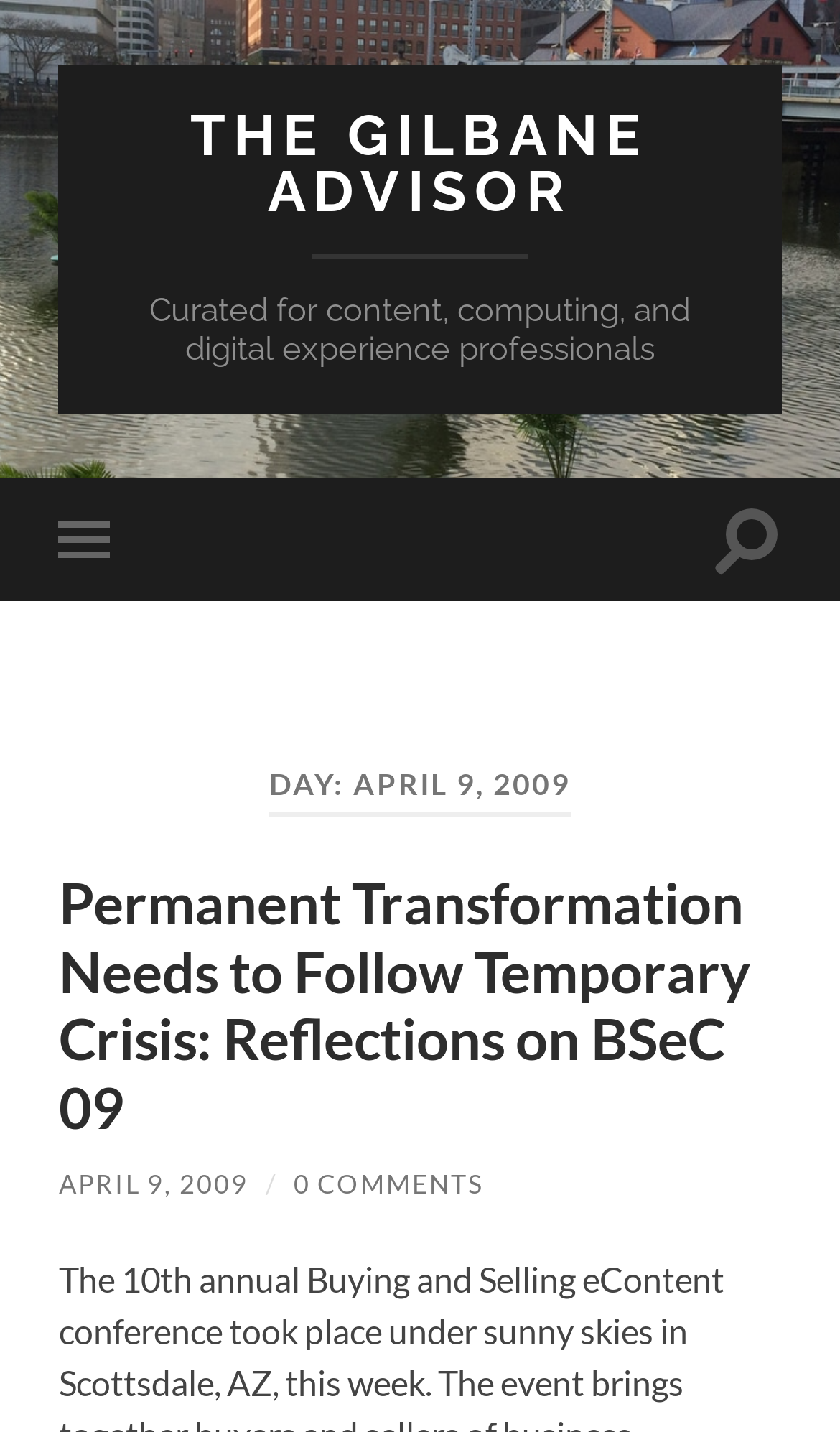Offer a detailed explanation of the webpage layout and contents.

The webpage is an archive of articles from "The Gilbane Advisor" with a focus on content, computing, and digital experience professionals. At the top, there is a link to "THE GILBANE ADVISOR" and a brief description of the advisor's focus. Below this, there are two buttons, "Toggle mobile menu" and "Toggle search field", positioned on the left and right sides, respectively.

The main content of the page is a list of articles, each with a heading indicating the date, such as "DAY: APRIL 9, 2009". The first article is titled "Permanent Transformation Needs to Follow Temporary Crisis: Reflections on BSeC 09" and has a link to the full article. Below the title, there is a link to the date "APRIL 9, 2009", followed by a slash, and then a link to "0 COMMENTS". 

The article summary continues with a sentence starting with "The 10th annual" and a link to the "Buying and Selling eContent conference" website. There are no images on the page. The overall layout is organized, with clear headings and concise text.